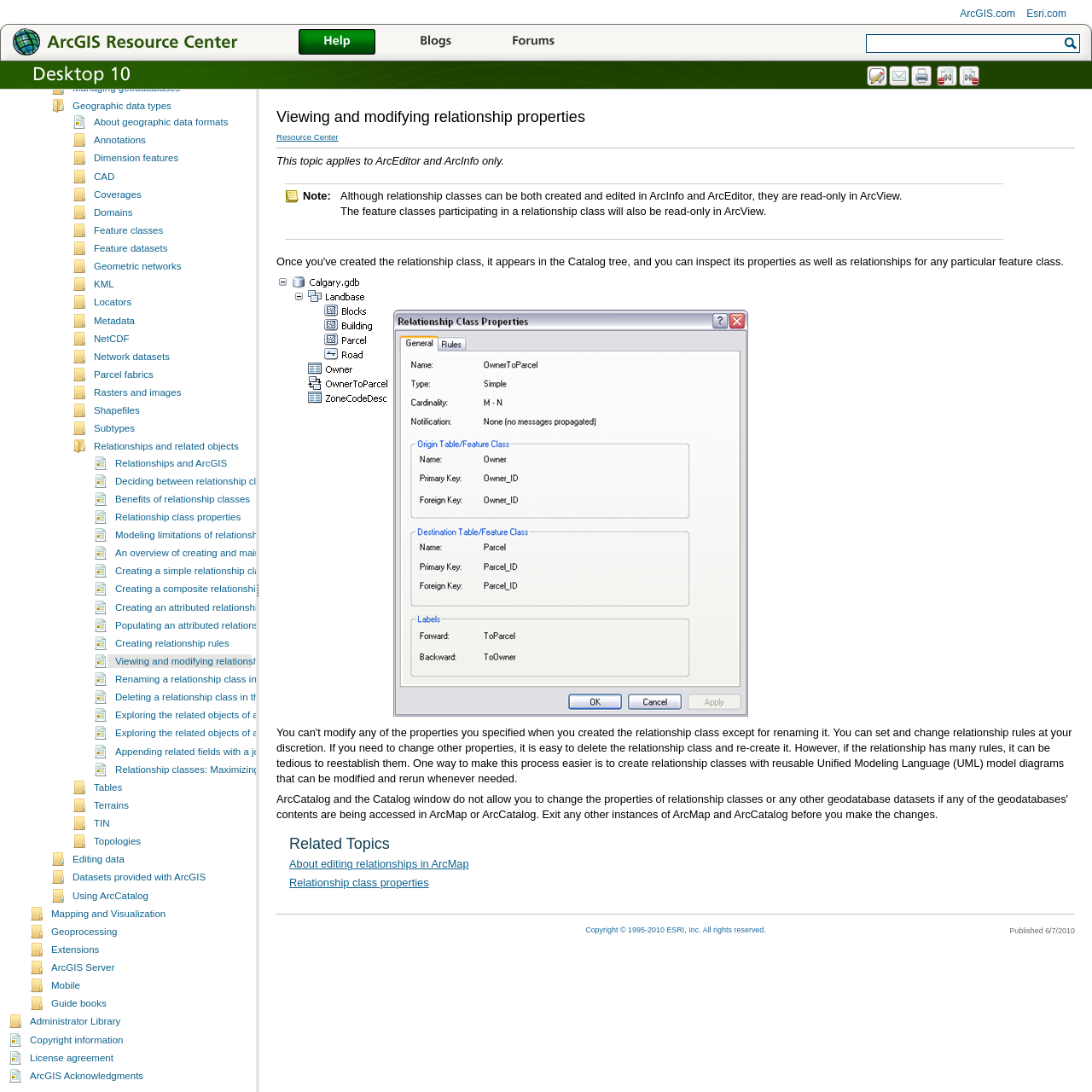What is the purpose of the search button?
Please look at the screenshot and answer in one word or a short phrase.

To search